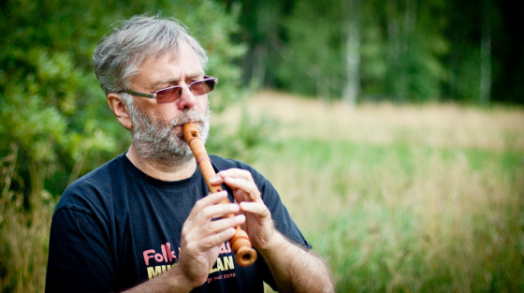What is the musician playing?
Please provide a comprehensive answer to the question based on the webpage screenshot.

The musician is passionately playing a flute, which is a wooden instrument, and he is focusing on the music produced by it.